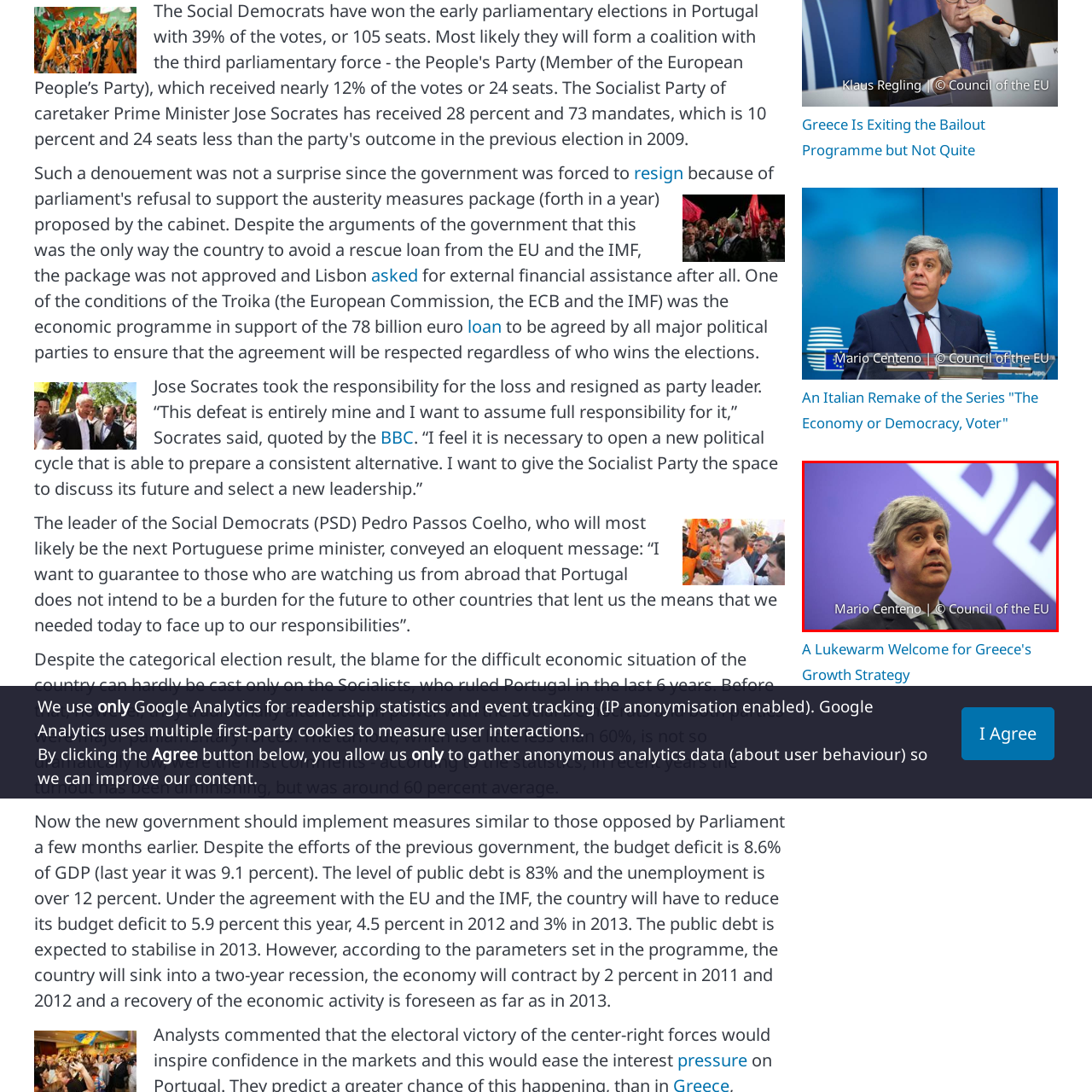Narrate the specific details and elements found within the red-bordered image.

The image features Mario Centeno, a prominent Portuguese economist and politician, captured during an event held by the Council of the EU. In the photograph, Centeno is seen speaking or listening intently, with a focused expression that conveys his engagement in the discussion. The background is styled with a simple purple hue, accentuating the professional context of the setting. The image is complemented by the caption including his name and copyright attribution: "Mario Centeno | © Council of the EU." This image likely reflects Centeno's involvement in discussions surrounding economic policies and governance, highlighting his role in European financial matters.